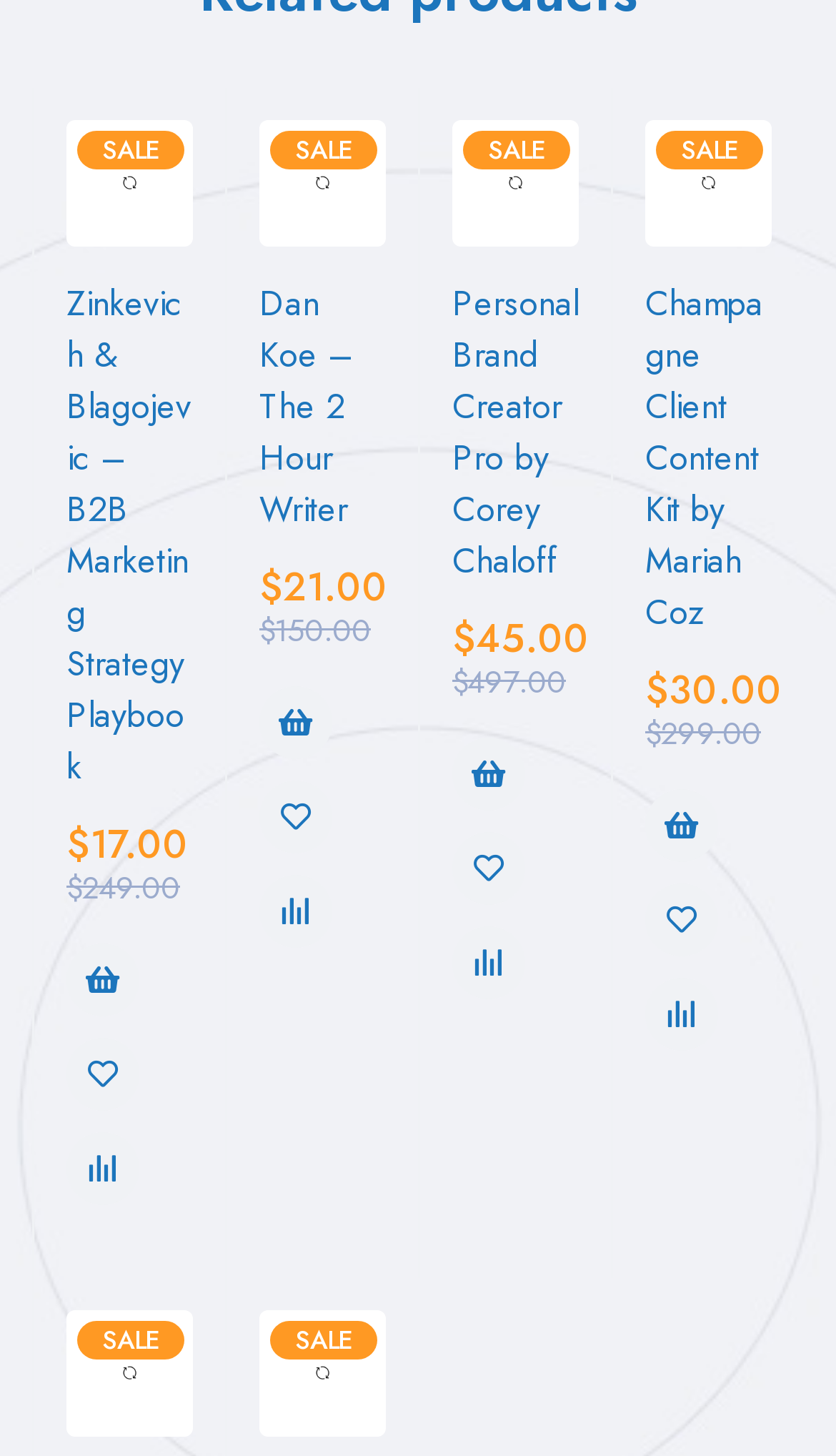Find the bounding box coordinates for the HTML element described in this sentence: "Add to cart". Provide the coordinates as four float numbers between 0 and 1, in the format [left, top, right, bottom].

[0.772, 0.542, 0.859, 0.592]